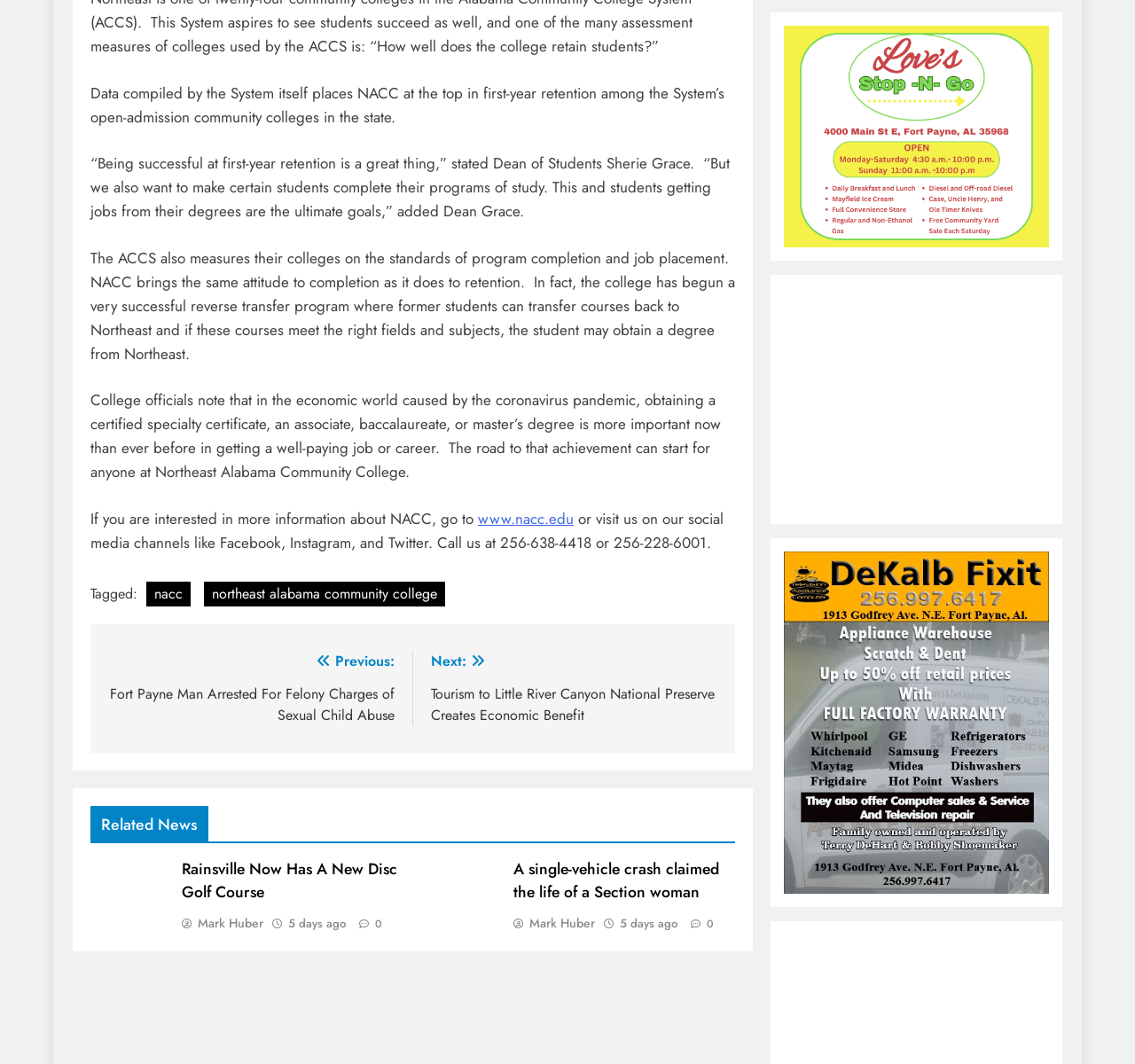Find the bounding box coordinates of the clickable area required to complete the following action: "read related news about Rainsville".

[0.16, 0.806, 0.35, 0.85]